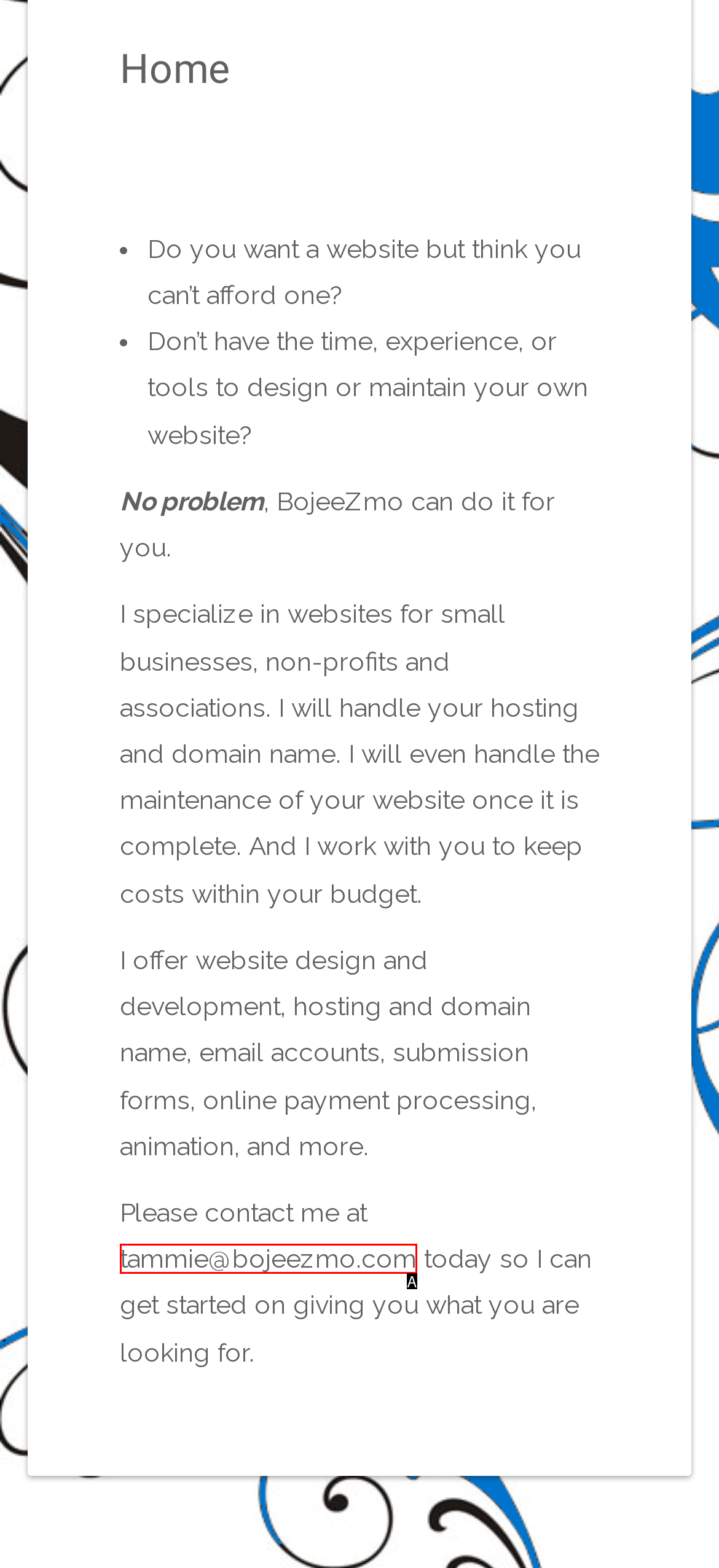Determine which HTML element fits the description: tammie@bojeezmo.com. Answer with the letter corresponding to the correct choice.

A